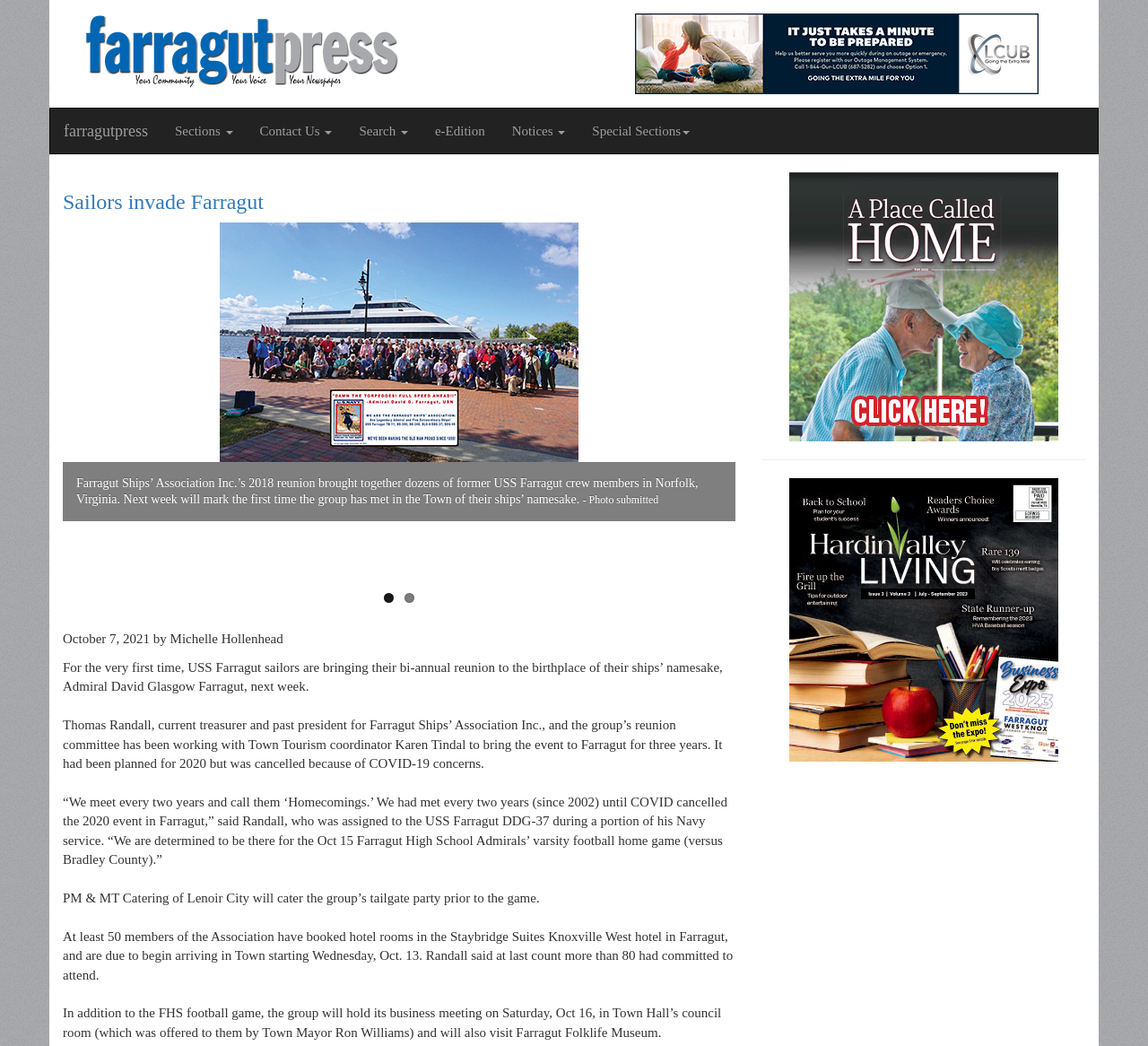Please identify the bounding box coordinates of the clickable region that I should interact with to perform the following instruction: "Search for something". The coordinates should be expressed as four float numbers between 0 and 1, i.e., [left, top, right, bottom].

[0.301, 0.104, 0.367, 0.147]